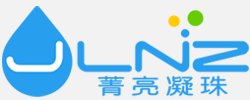Provide a brief response to the question using a single word or phrase: 
What is the overall aesthetic of the brand image?

Modern and approachable